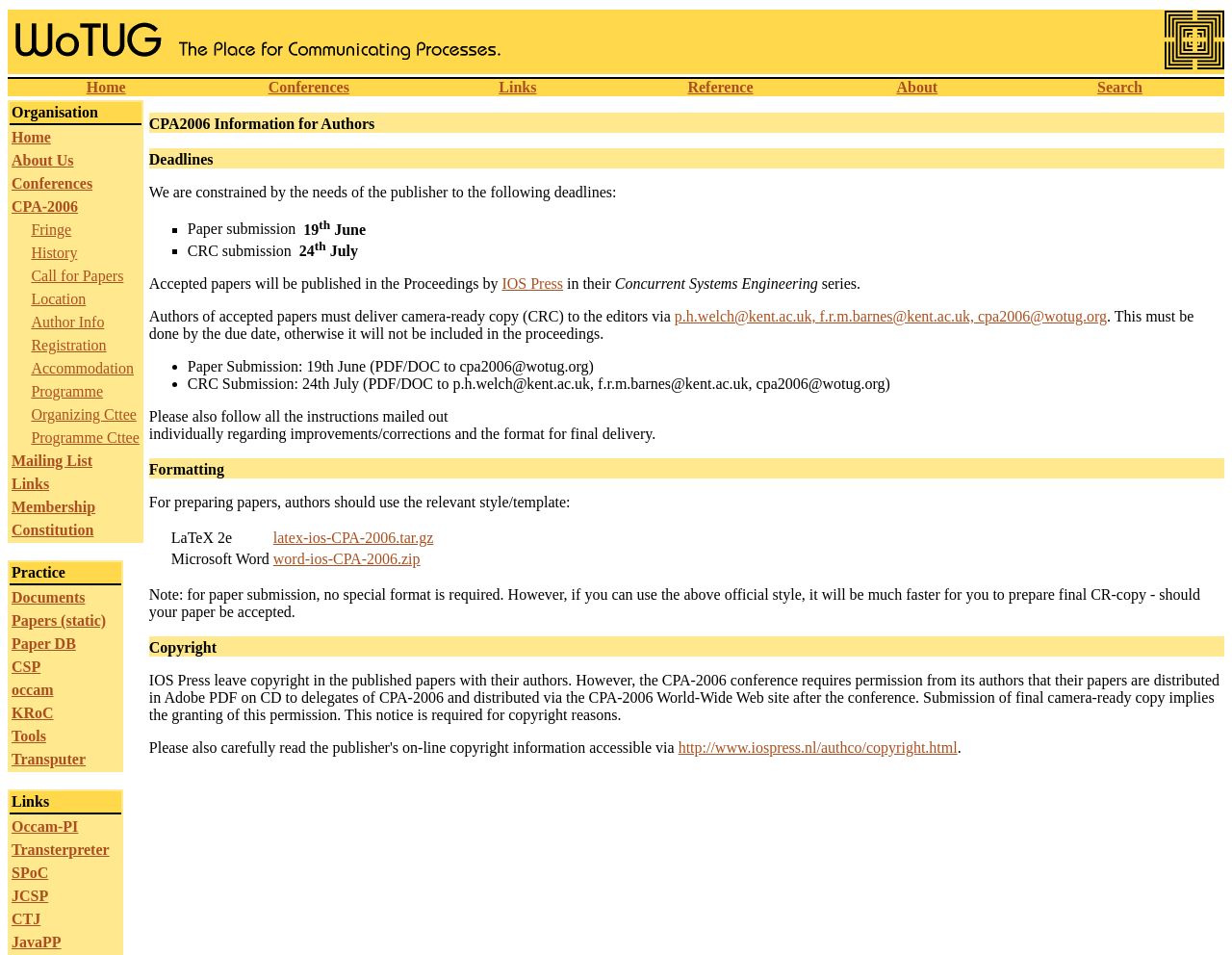How many links are there in the top navigation bar?
Could you answer the question with a detailed and thorough explanation?

The top navigation bar has links to 'Home', 'Conferences', 'Links', 'Reference', 'About', and 'Search', which makes a total of 6 links.